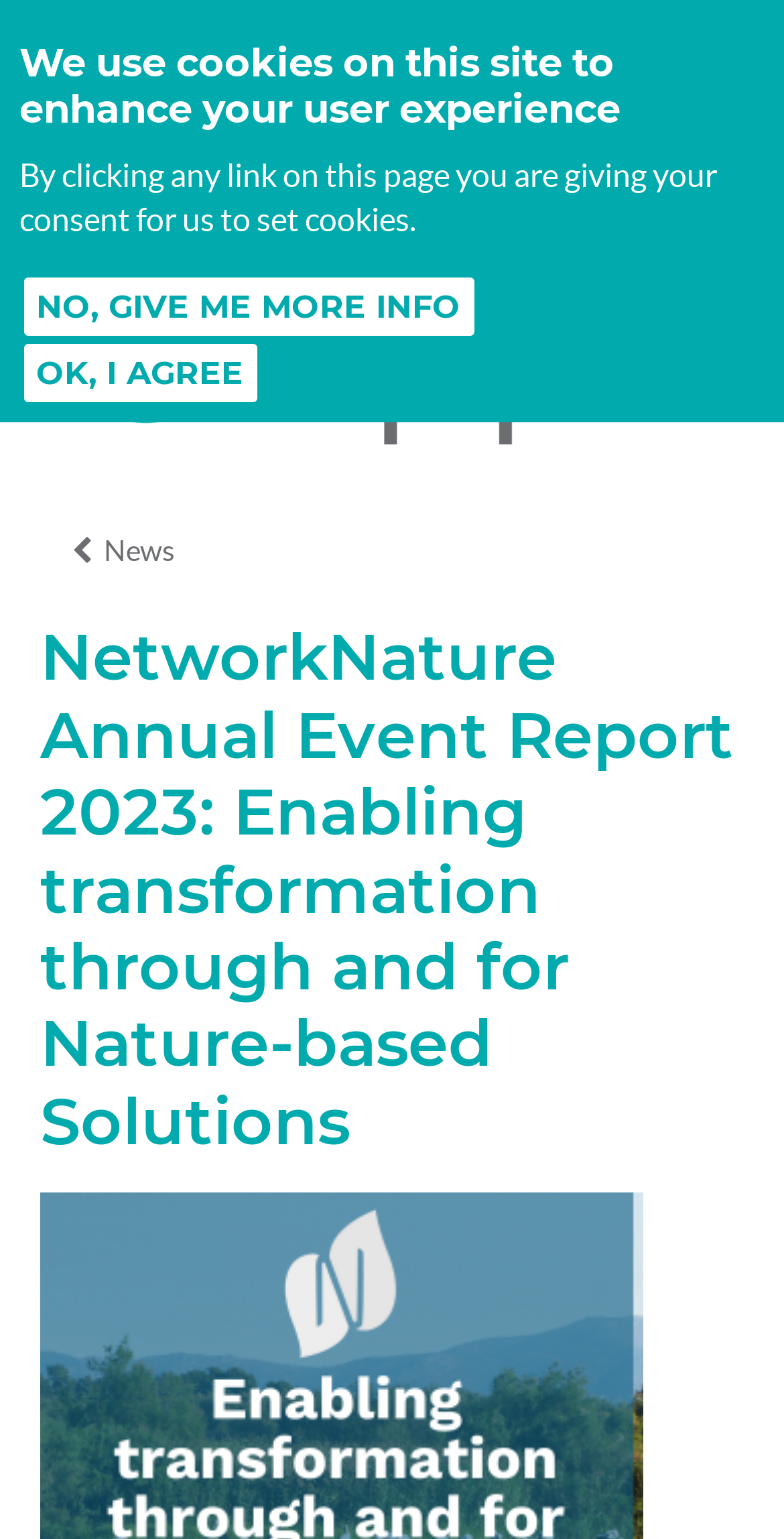Determine the bounding box coordinates of the clickable region to follow the instruction: "go to Oppla homepage".

[0.074, 0.158, 0.926, 0.288]